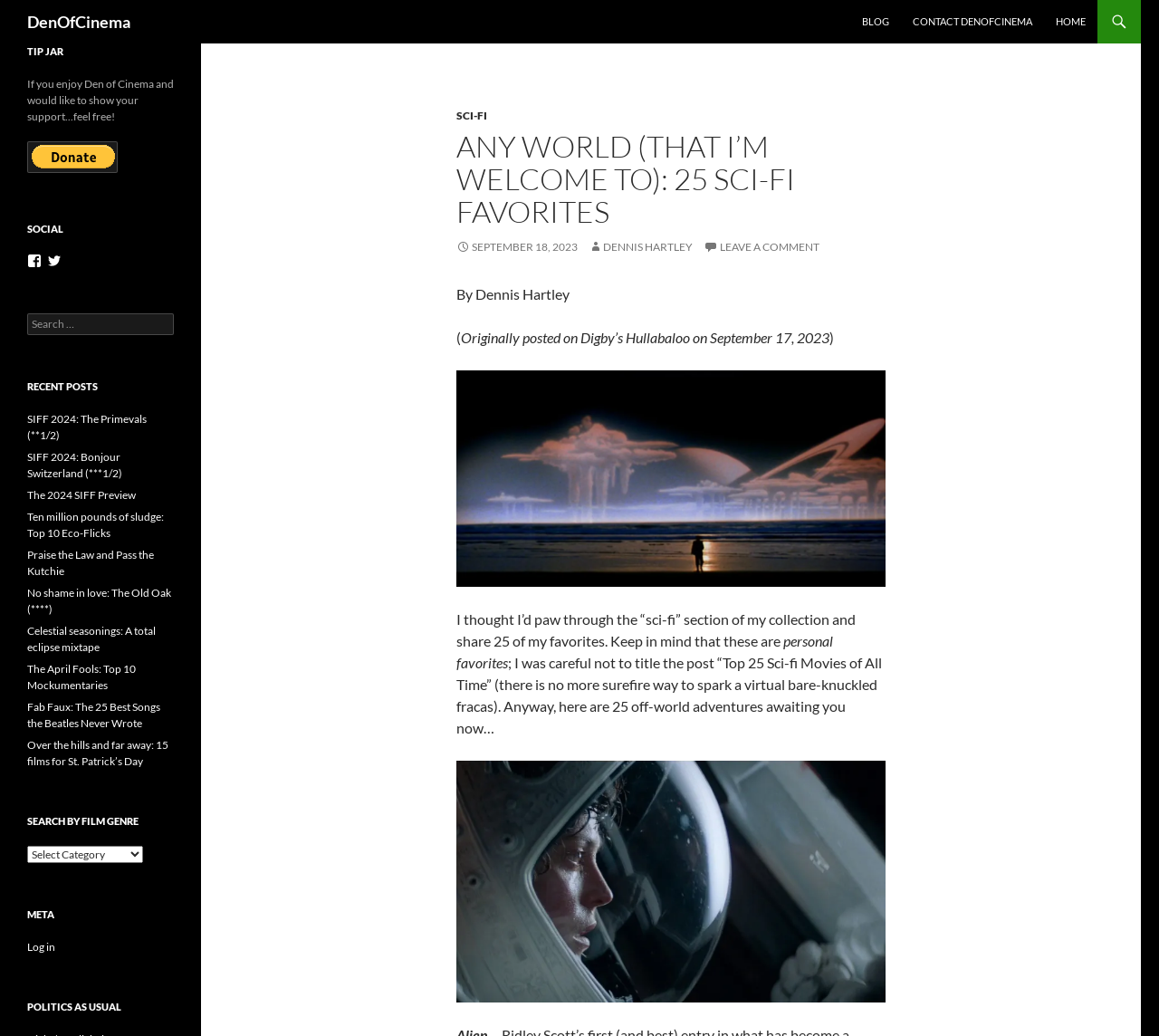Find the bounding box coordinates for the UI element that matches this description: "Log in".

[0.023, 0.907, 0.048, 0.92]